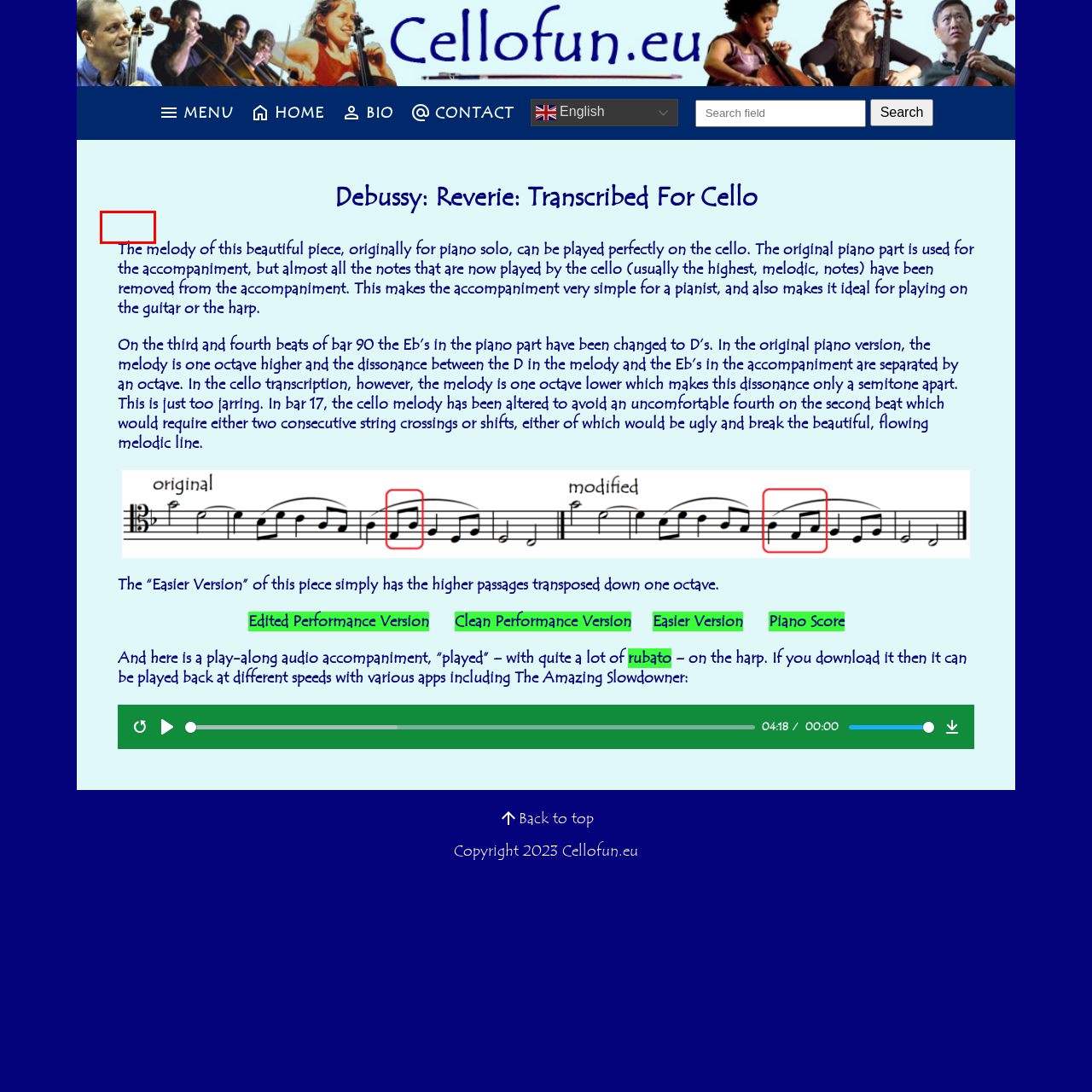Given a webpage screenshot with a UI element marked by a red bounding box, choose the description that best corresponds to the new webpage that will appear after clicking the element. The candidates are:
A. Cellofun Repertoire Library: Geographical Region – Cello Fun
B. Cellofun Repertoire Library: “Popular” Music – Cello Fun
C. Repertoire Catalogue: Formal (“Classical”) – Cello Fun
D. Bio – Cello Fun
E. Sing-Speak ? Rubato and Rhetoric in Musical Interpretation – Cello Fun
F. Cello Technique (Instrumental Skills) – Cello Fun
G. Cellofun Repertoire Library Homepage – Cello Fun
H. Cello Fun – transcriptions for cello, cello pedagogy

B